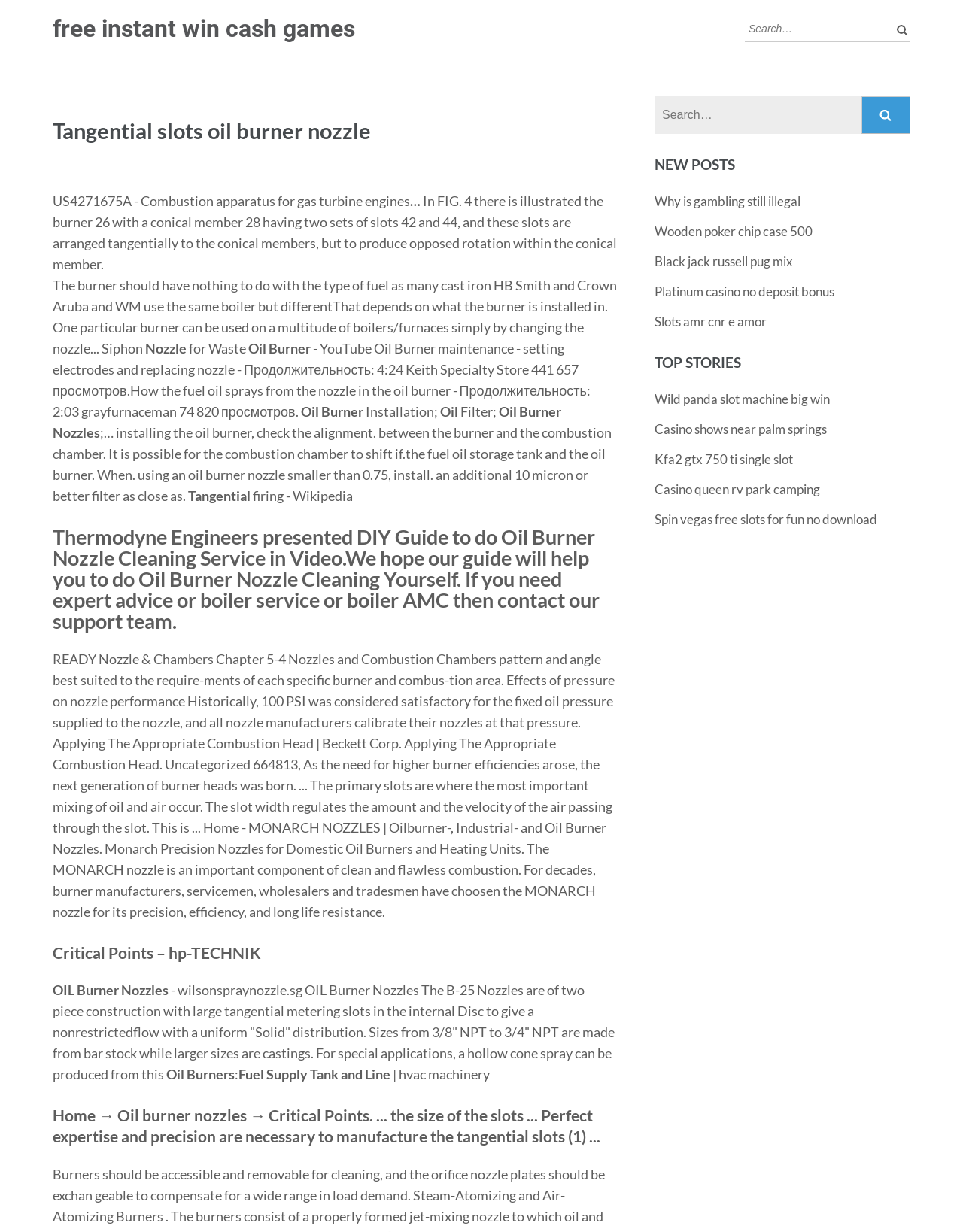Can you look at the image and give a comprehensive answer to the question:
What is the importance of filter installation in oil burner nozzles?

According to the webpage content, the installation of a filter is important in oil burner nozzles to ensure clean combustion. This is mentioned in the section 'When using an oil burner nozzle smaller than 0.75, install an additional 10 micron or better filter as close as'.